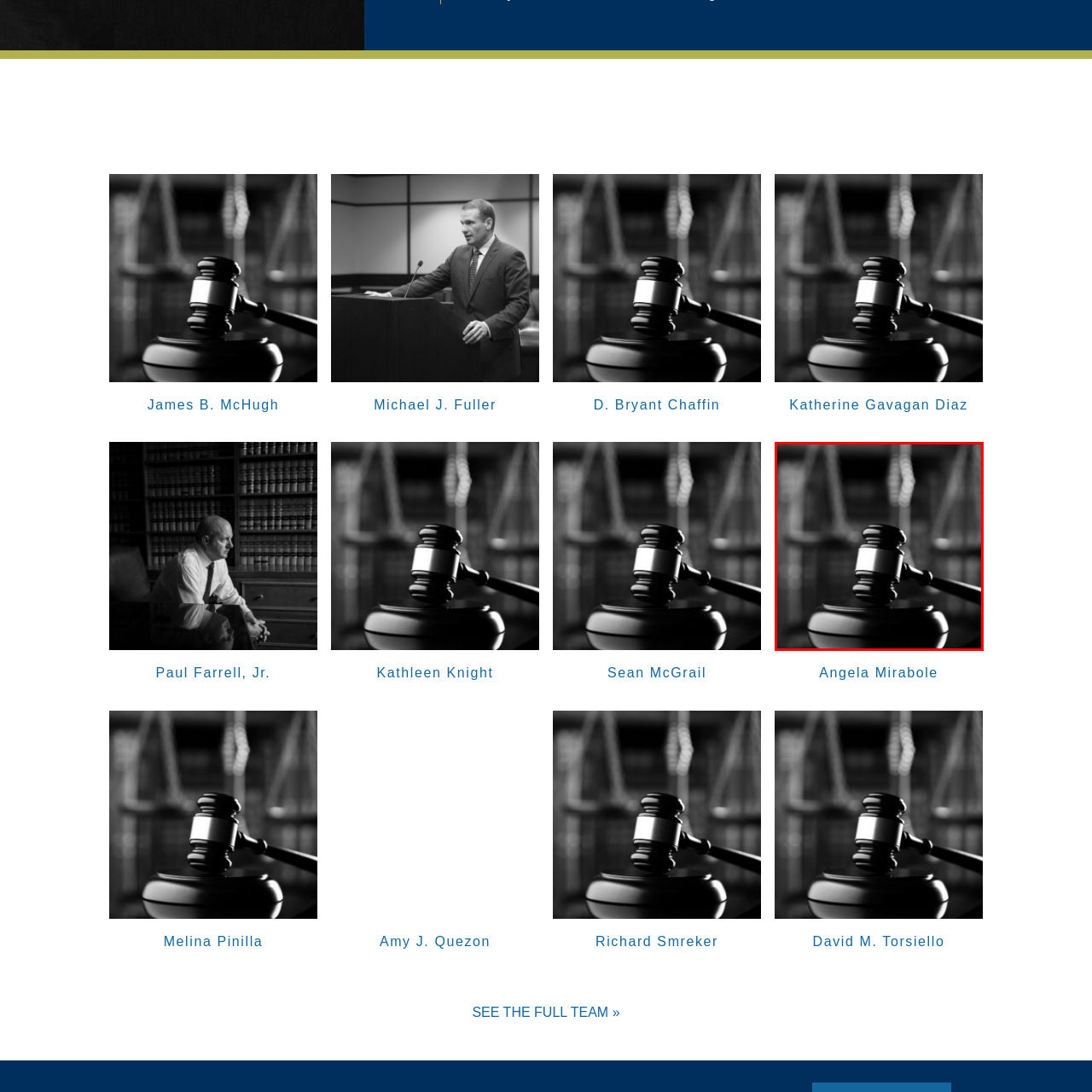Carefully analyze the image within the red boundary and describe it extensively.

The image features a close-up view of a gavel resting on a wooden sounding block, symbolizing justice and the legal system. The black and white tones create a dramatic effect, highlighting the gavel's polished surface and engraved details. In the background, blurred outlines of traditional balance scales suggest a courtroom setting, reinforcing the theme of law and order. This visual encapsulates the essence of legal matters, particularly those relating to elder abuse and neglect lawsuits, inviting viewers to consider the gravity of legal proceedings.